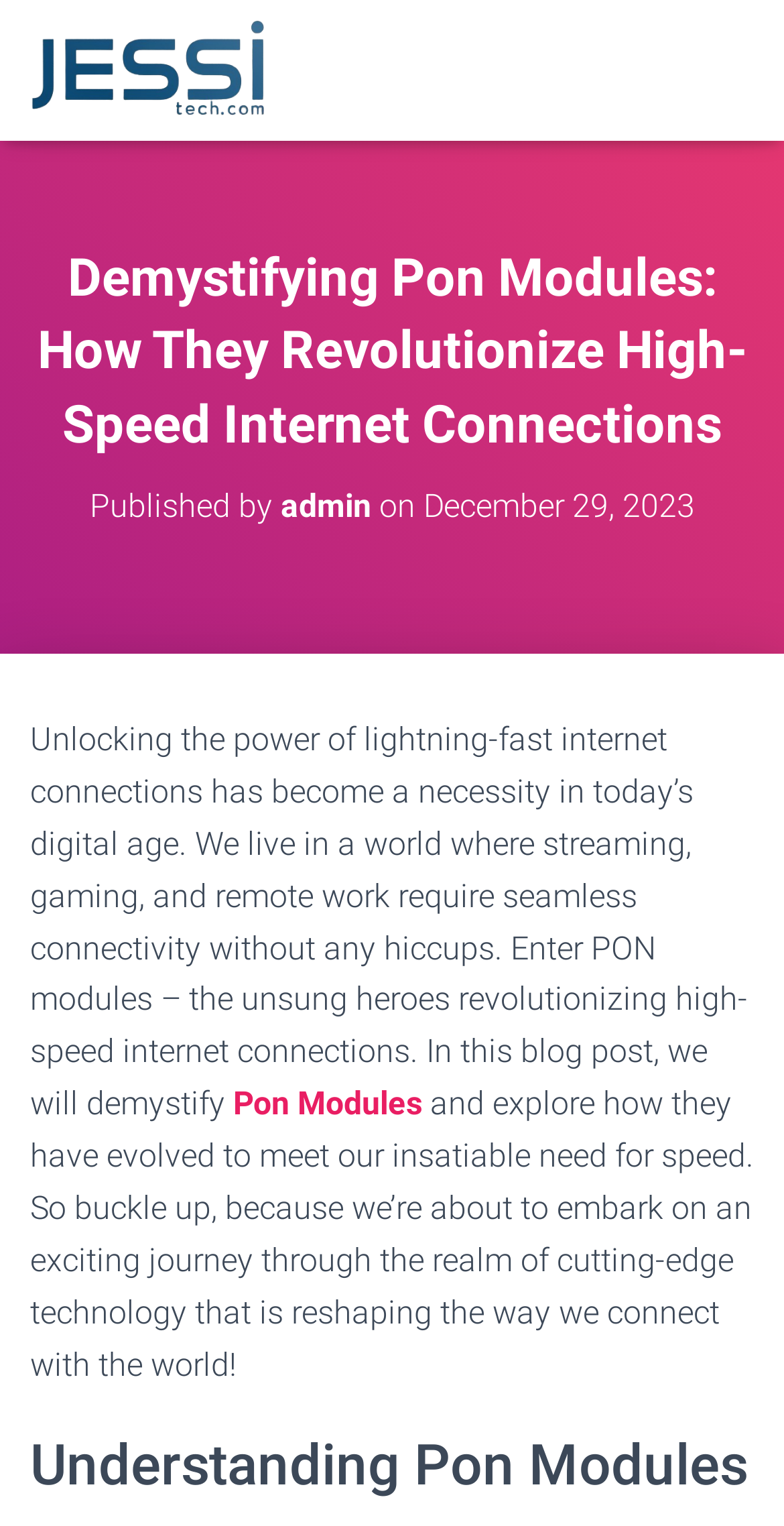Generate a comprehensive caption for the webpage you are viewing.

The webpage is about demystifying PON modules and their role in revolutionizing high-speed internet connections. At the top, there is a link on the left side, followed by a main heading that repeats the title "Demystifying Pon Modules: How They Revolutionize High-Speed Internet Connections". Below the main heading, there is a subheading that indicates the publication information, including the author "admin" and the date "December 29, 2023". The author's name is a clickable link.

The main content of the webpage starts with a paragraph of text that discusses the importance of fast internet connections in today's digital age. This paragraph is positioned below the publication information and spans almost the entire width of the page. Within this paragraph, there is a link to "PON modules" that is placed about halfway through the text.

The text continues below the link, discussing how PON modules have evolved to meet the increasing need for speed. The entire text is divided into two sections, with the second section starting from the middle of the page and continuing until the bottom.